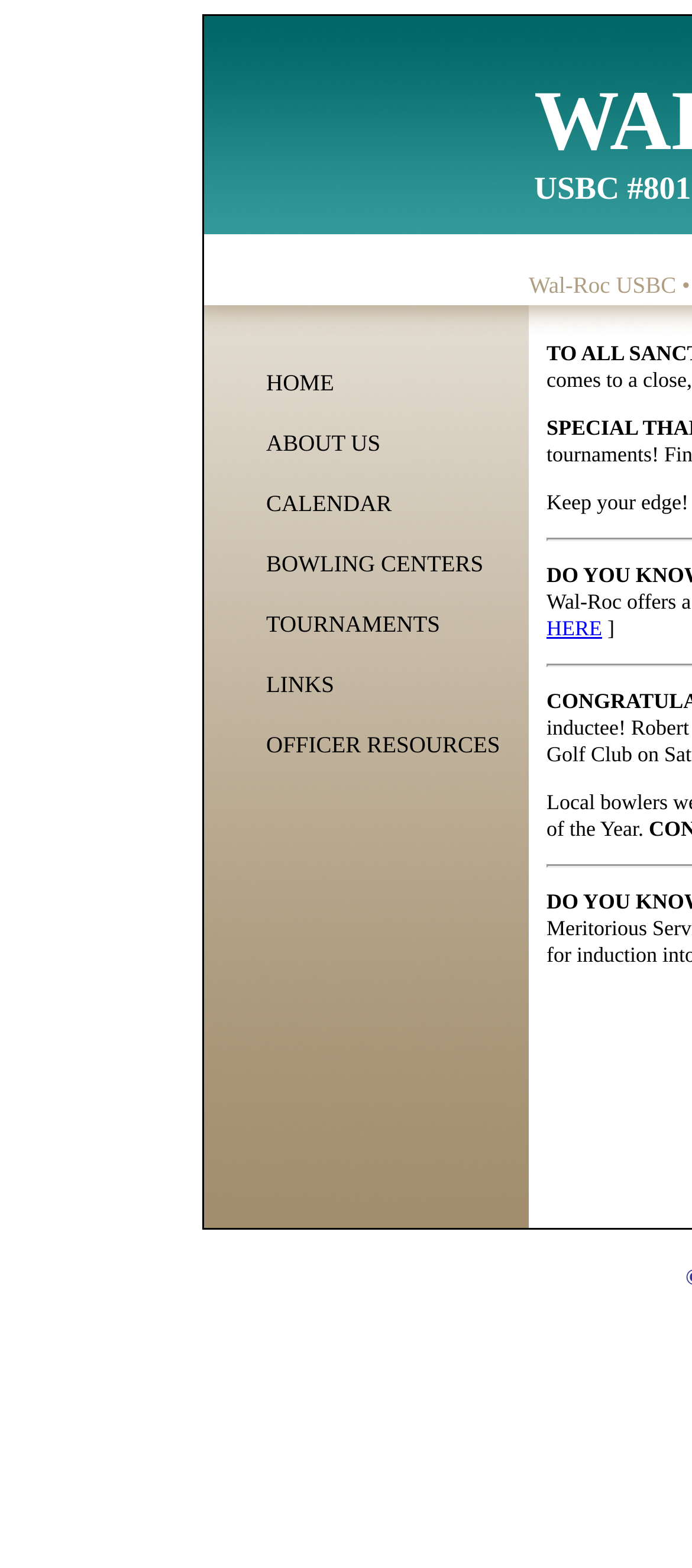Answer the question with a brief word or phrase:
How many columns are in the table?

1